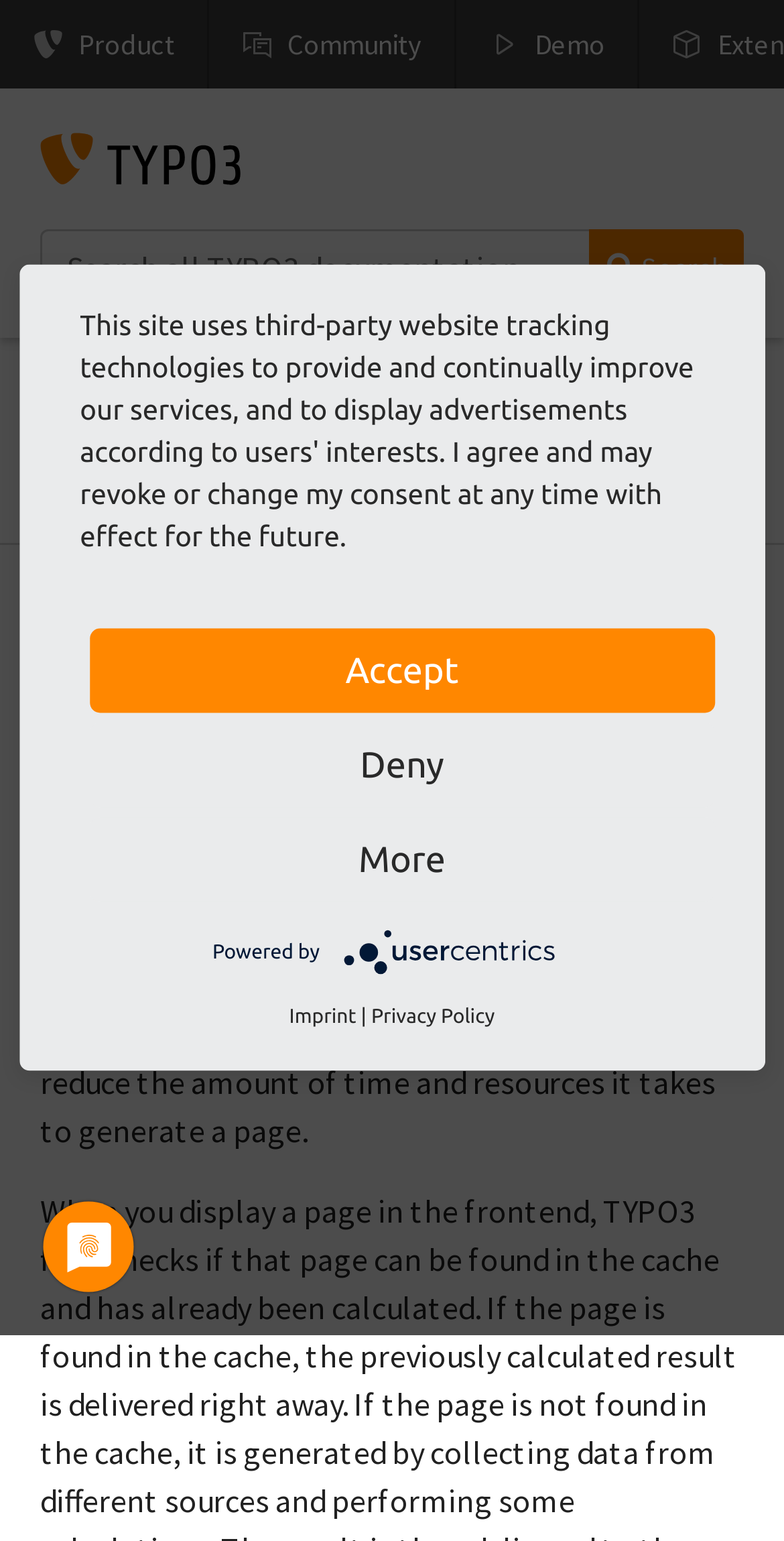What is the logo displayed on the top left corner?
Please provide an in-depth and detailed response to the question.

I found the logo displayed on the top left corner by looking at the image with the alt text 'TYPO3 Logo'.